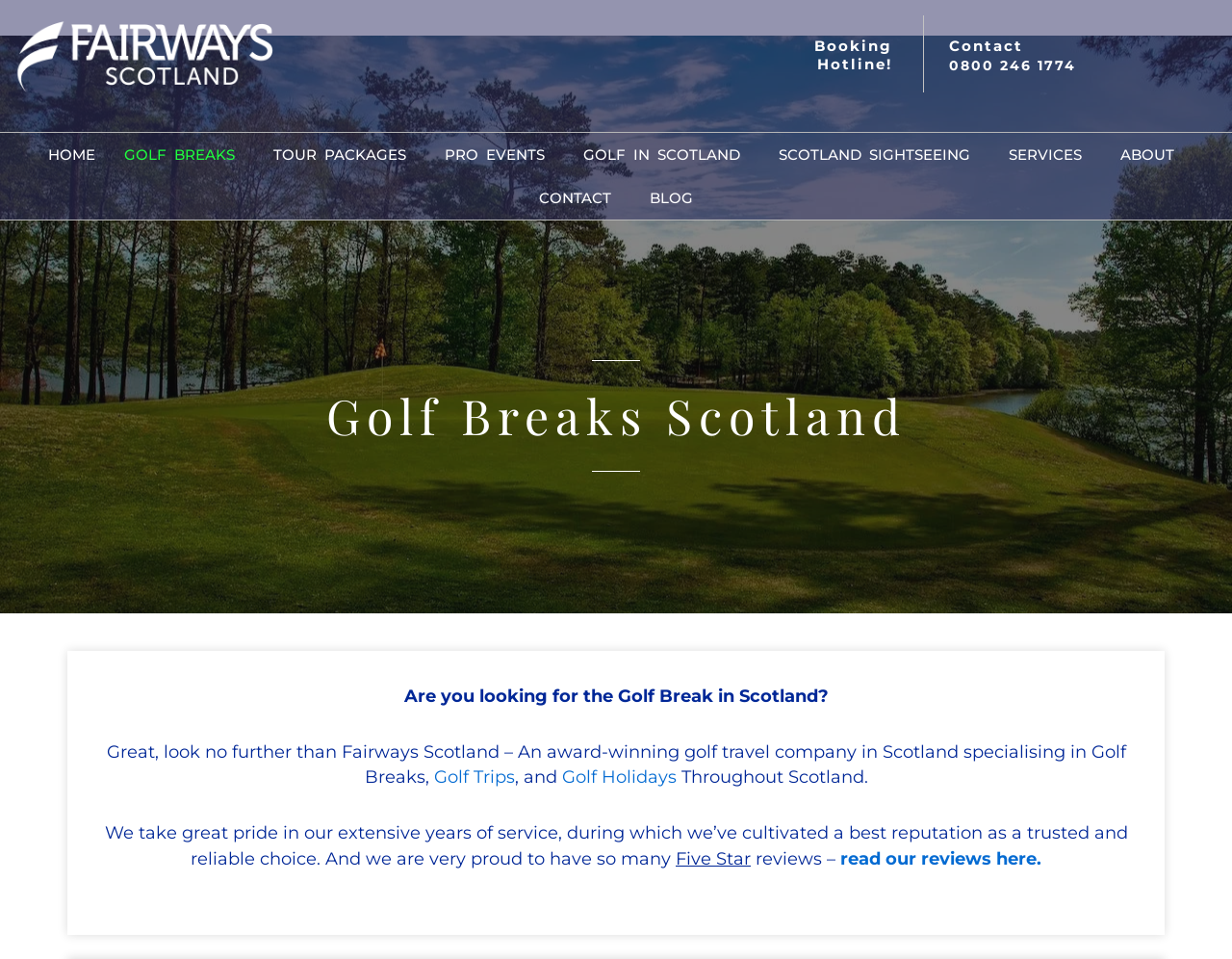Find the bounding box coordinates for the area that should be clicked to accomplish the instruction: "Switch to English".

None